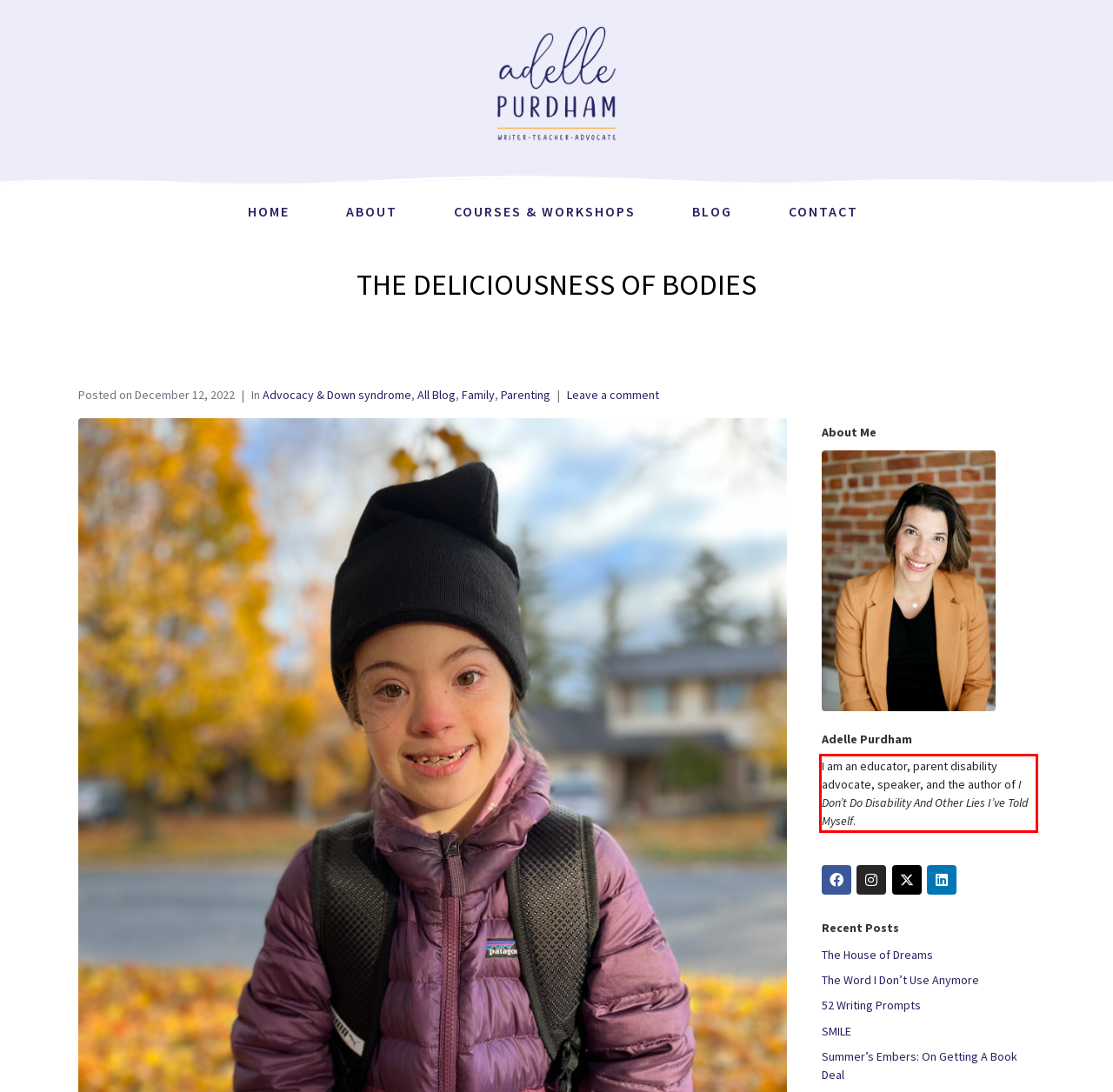Analyze the screenshot of the webpage that features a red bounding box and recognize the text content enclosed within this red bounding box.

I am an educator, parent disability advocate, speaker, and the author of I Don’t Do Disability And Other Lies I’ve Told Myself.